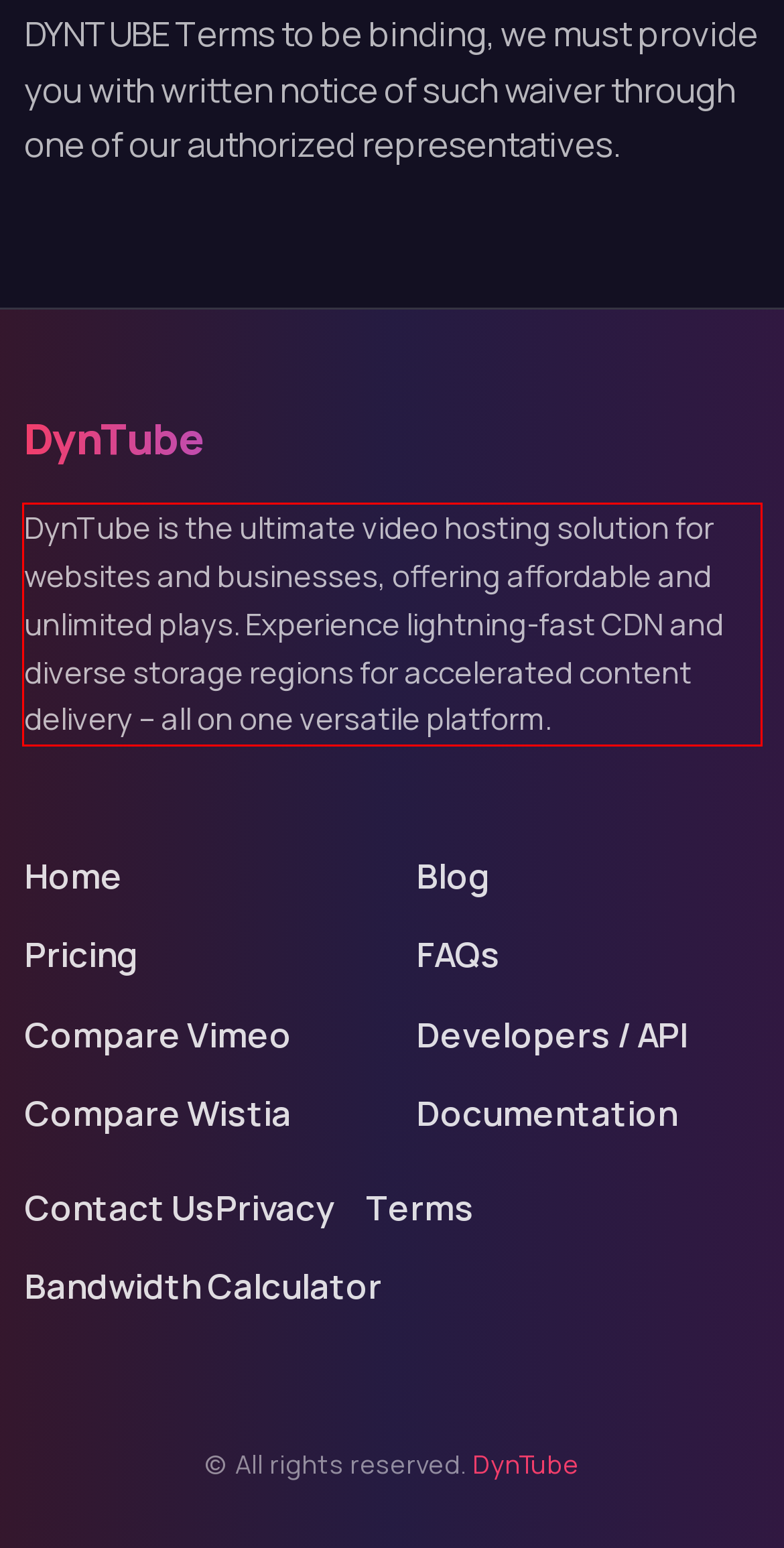Analyze the webpage screenshot and use OCR to recognize the text content in the red bounding box.

DynTube is the ultimate video hosting solution for websites and businesses, offering affordable and unlimited plays. Experience lightning-fast CDN and diverse storage regions for accelerated content delivery – all on one versatile platform.